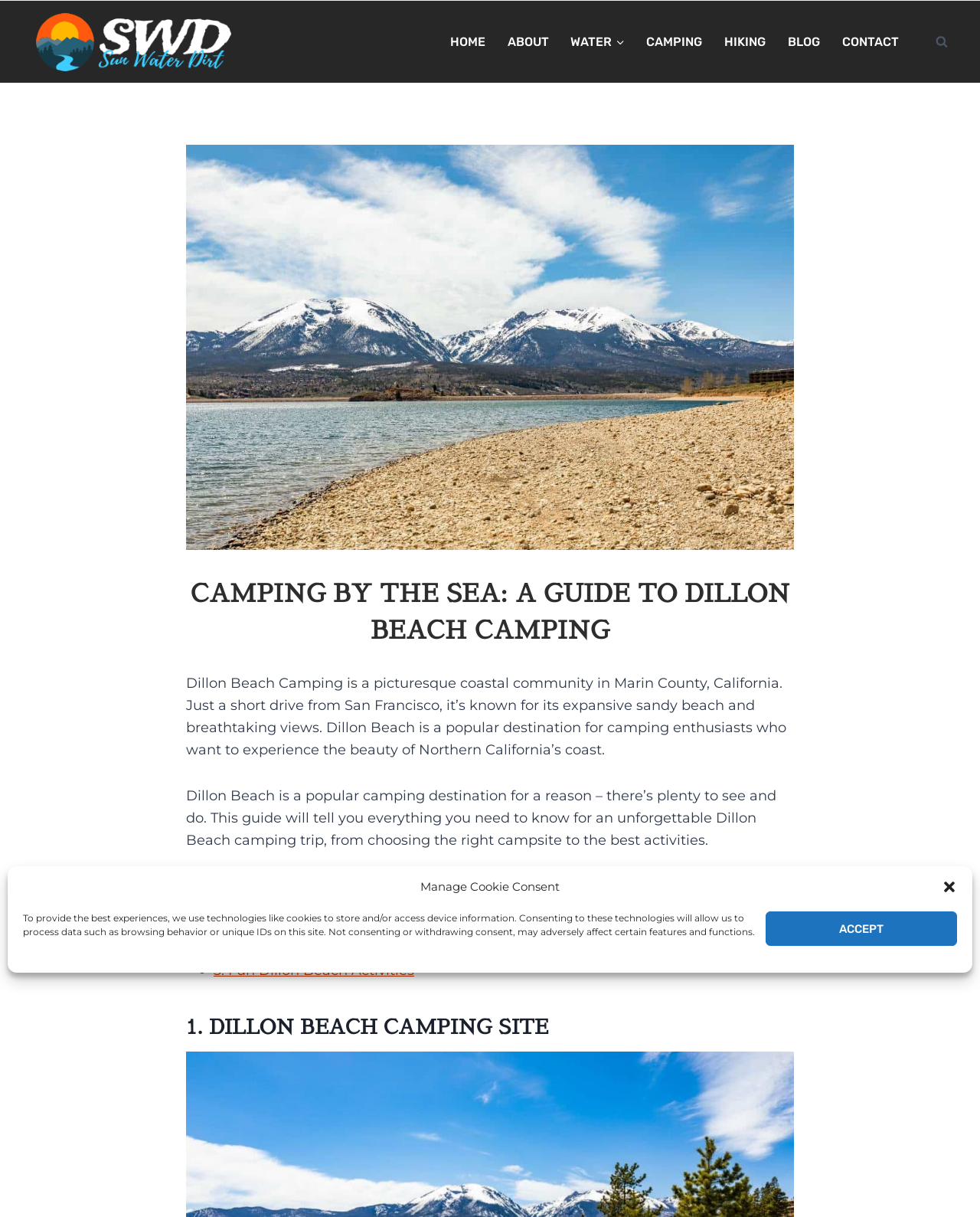Illustrate the webpage thoroughly, mentioning all important details.

The webpage is about Dillon Beach Camping, a guide to camping by the sea. At the top right corner, there is a dialog box for managing cookie consent, which can be closed by a button. Below the dialog box, there is a header section with a logo image and a navigation menu with links to HOME, ABOUT, WATER, CAMPING, HIKING, BLOG, and CONTACT.

On the left side of the page, there is a search button that can be expanded. Below the search button, there is a large image related to camping by the sea, accompanied by a header and several paragraphs of text. The header reads "CAMPING BY THE SEA: A GUIDE TO DILLON BEACH CAMPING". The text describes Dillon Beach Camping as a picturesque coastal community in Marin County, California, and provides an overview of what to expect from a camping trip there.

Below the introductory text, there is a table of contents with links to different sections of the guide, including "Dillon Beach Camping Site", "Packing for Camping at Dillon Beach", and "Fun Dillon Beach Activities". The first section, "Dillon Beach Camping Site", is displayed below the table of contents, with a heading and further text.